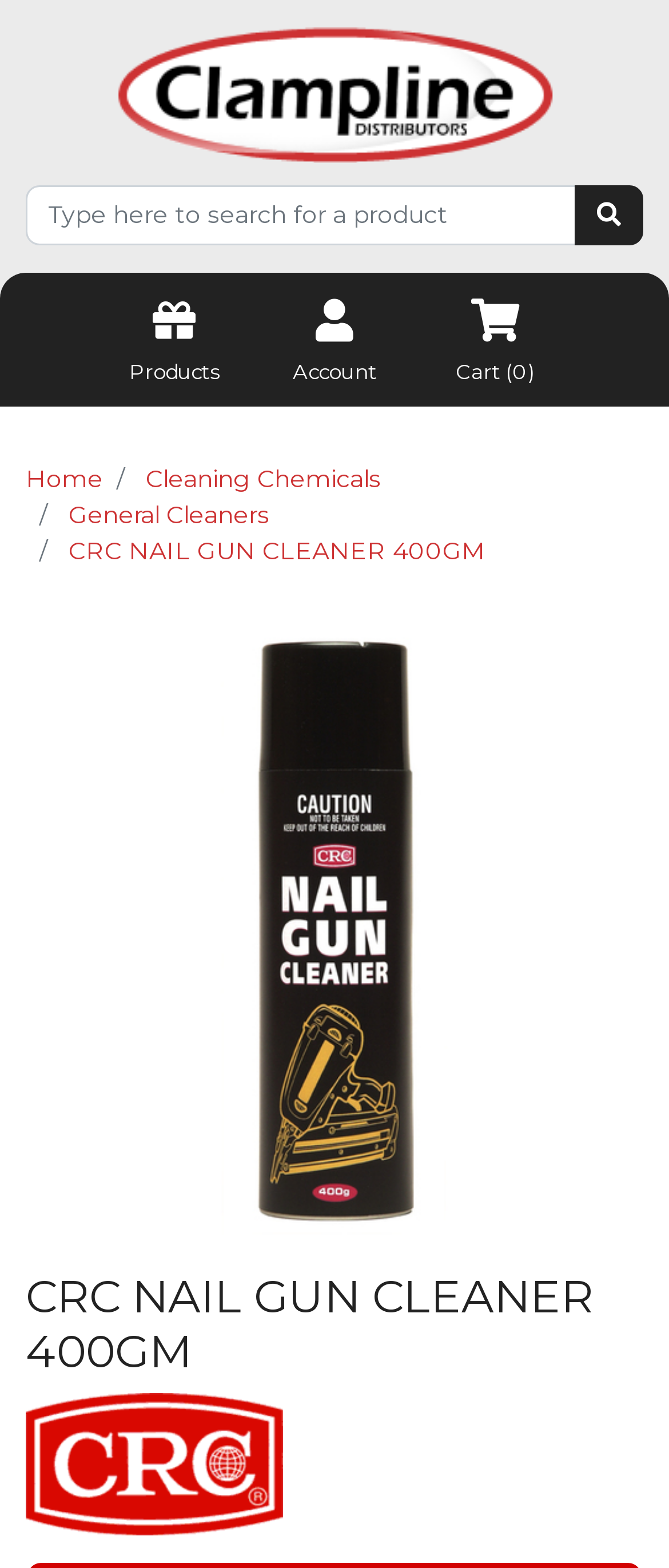Locate the bounding box coordinates of the clickable part needed for the task: "Go to Home page".

[0.038, 0.296, 0.154, 0.315]